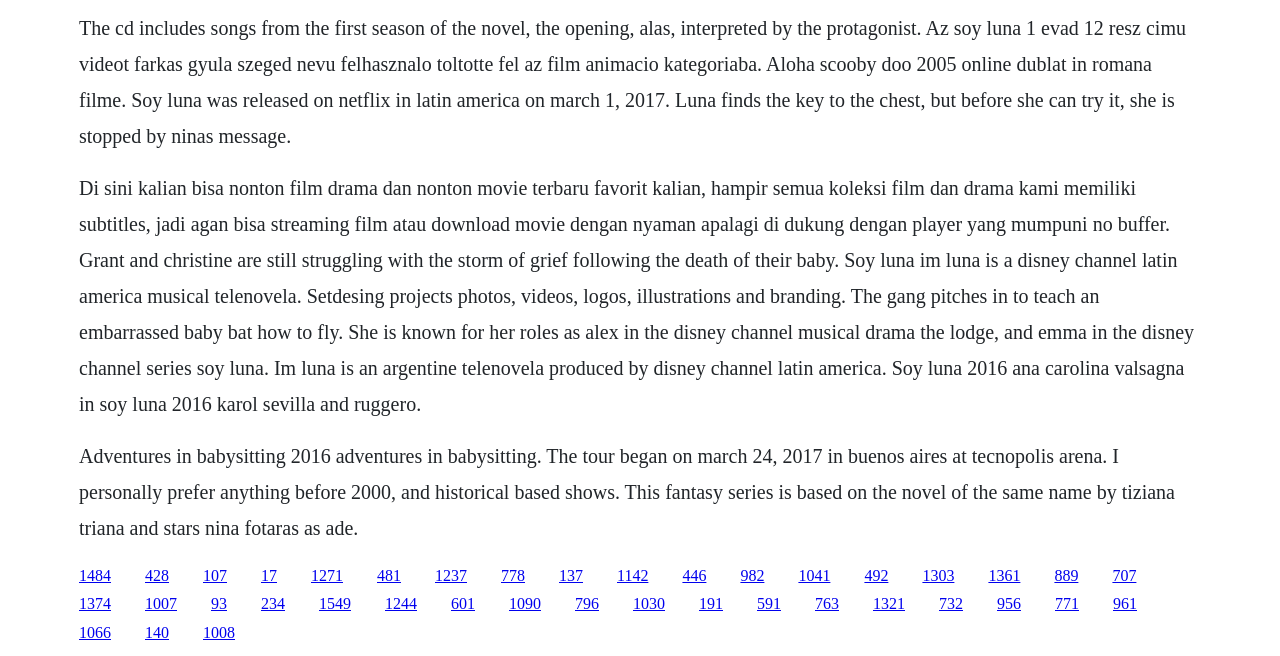Determine the bounding box coordinates of the clickable region to carry out the instruction: "Click the link to Setdesing projects".

[0.062, 0.269, 0.933, 0.632]